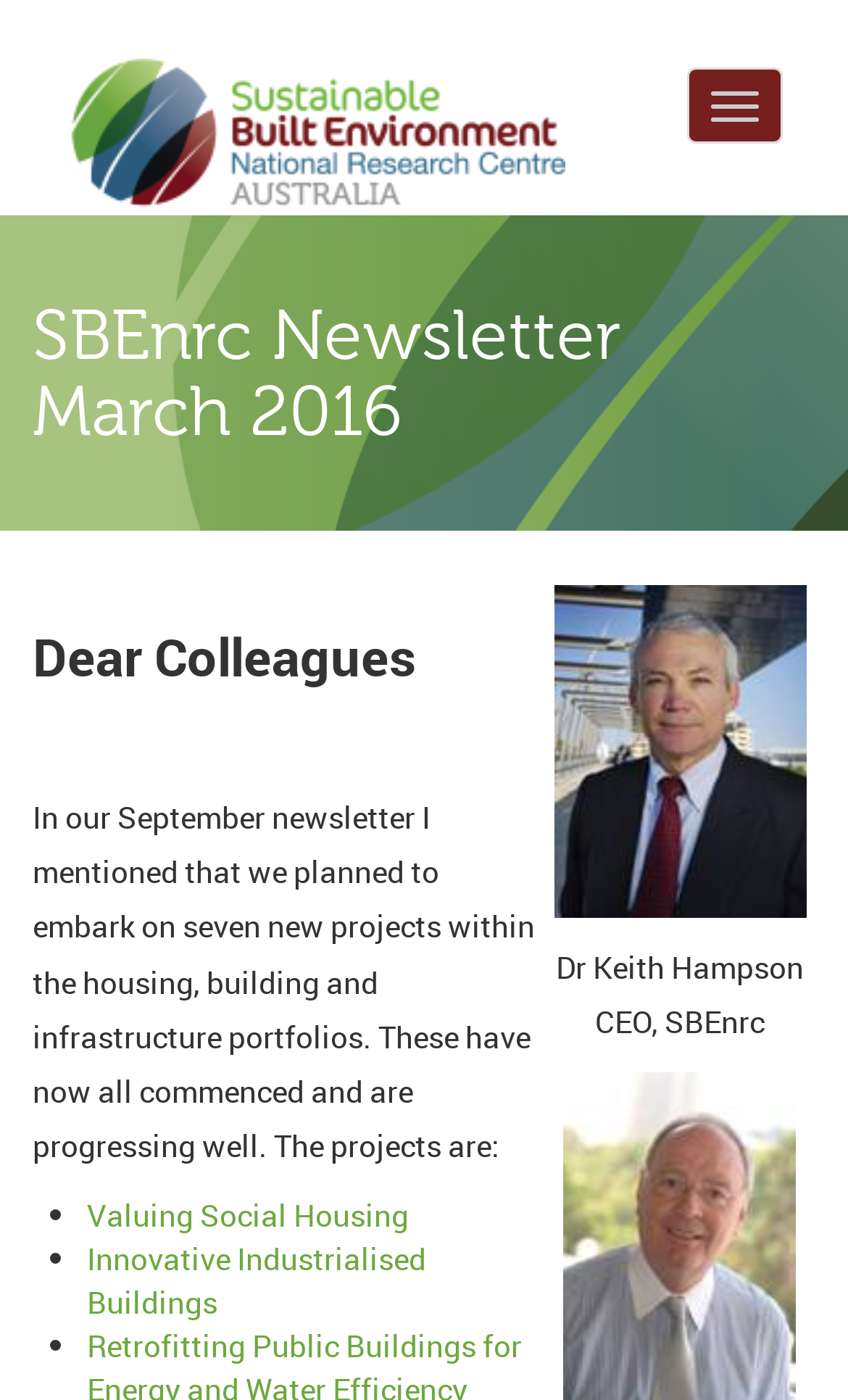Locate the bounding box for the described UI element: "Valuing Social Housing". Ensure the coordinates are four float numbers between 0 and 1, formatted as [left, top, right, bottom].

[0.103, 0.853, 0.482, 0.883]